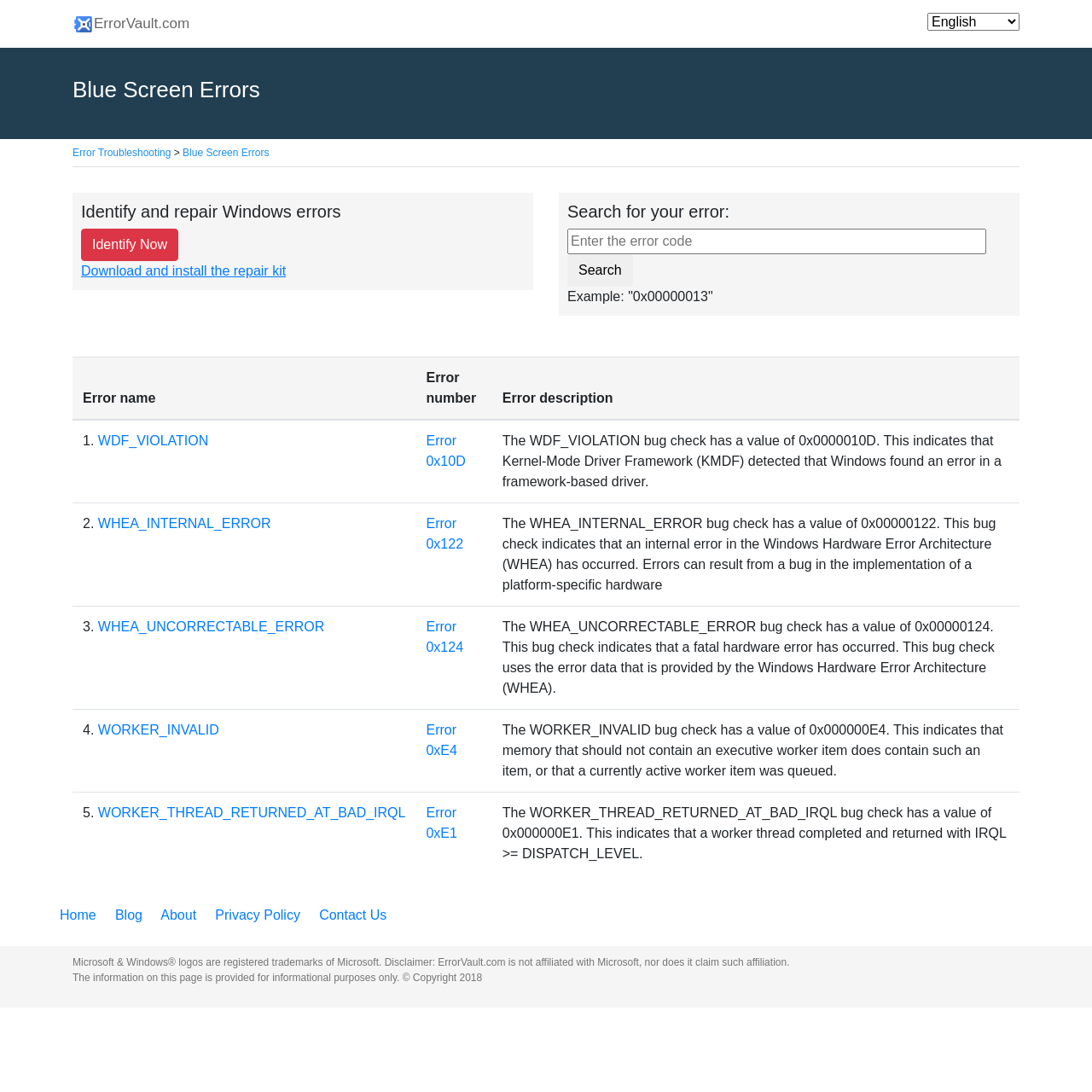Can you pinpoint the bounding box coordinates for the clickable element required for this instruction: "Click on WDF_VIOLATION"? The coordinates should be four float numbers between 0 and 1, i.e., [left, top, right, bottom].

[0.09, 0.397, 0.191, 0.41]